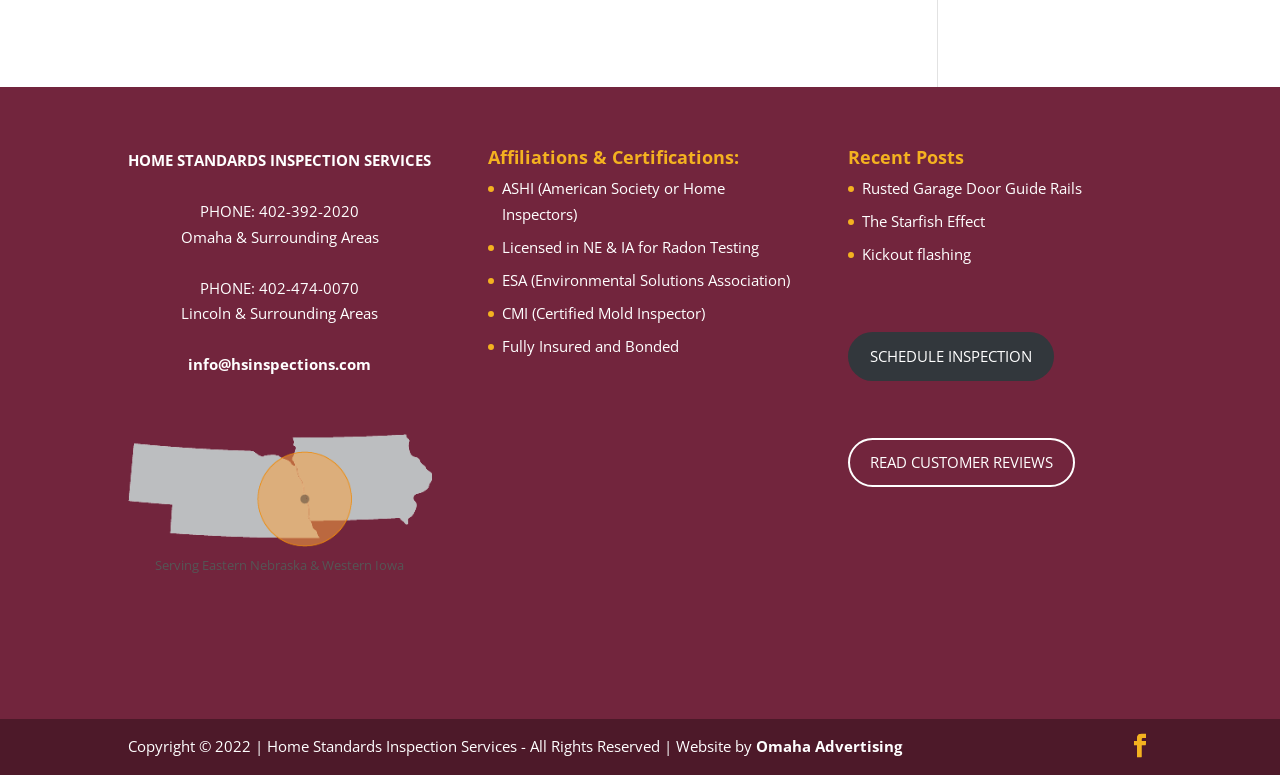Please find the bounding box coordinates of the element that you should click to achieve the following instruction: "Learn about affiliations and certifications". The coordinates should be presented as four float numbers between 0 and 1: [left, top, right, bottom].

[0.381, 0.192, 0.619, 0.228]